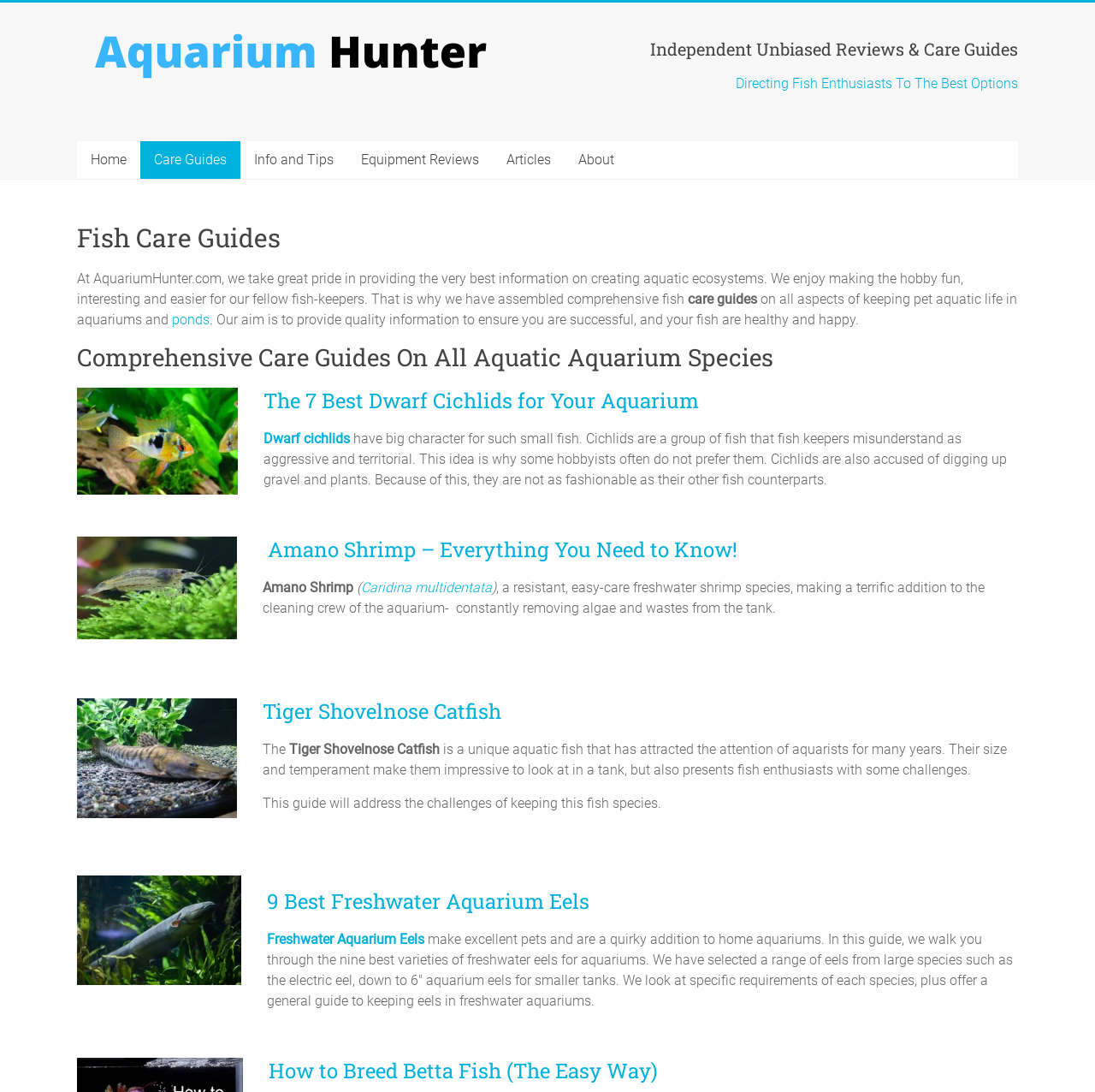Identify the bounding box coordinates of the part that should be clicked to carry out this instruction: "Learn about 'Amano Shrimp – Everything You Need to Know!'".

[0.24, 0.491, 0.673, 0.516]